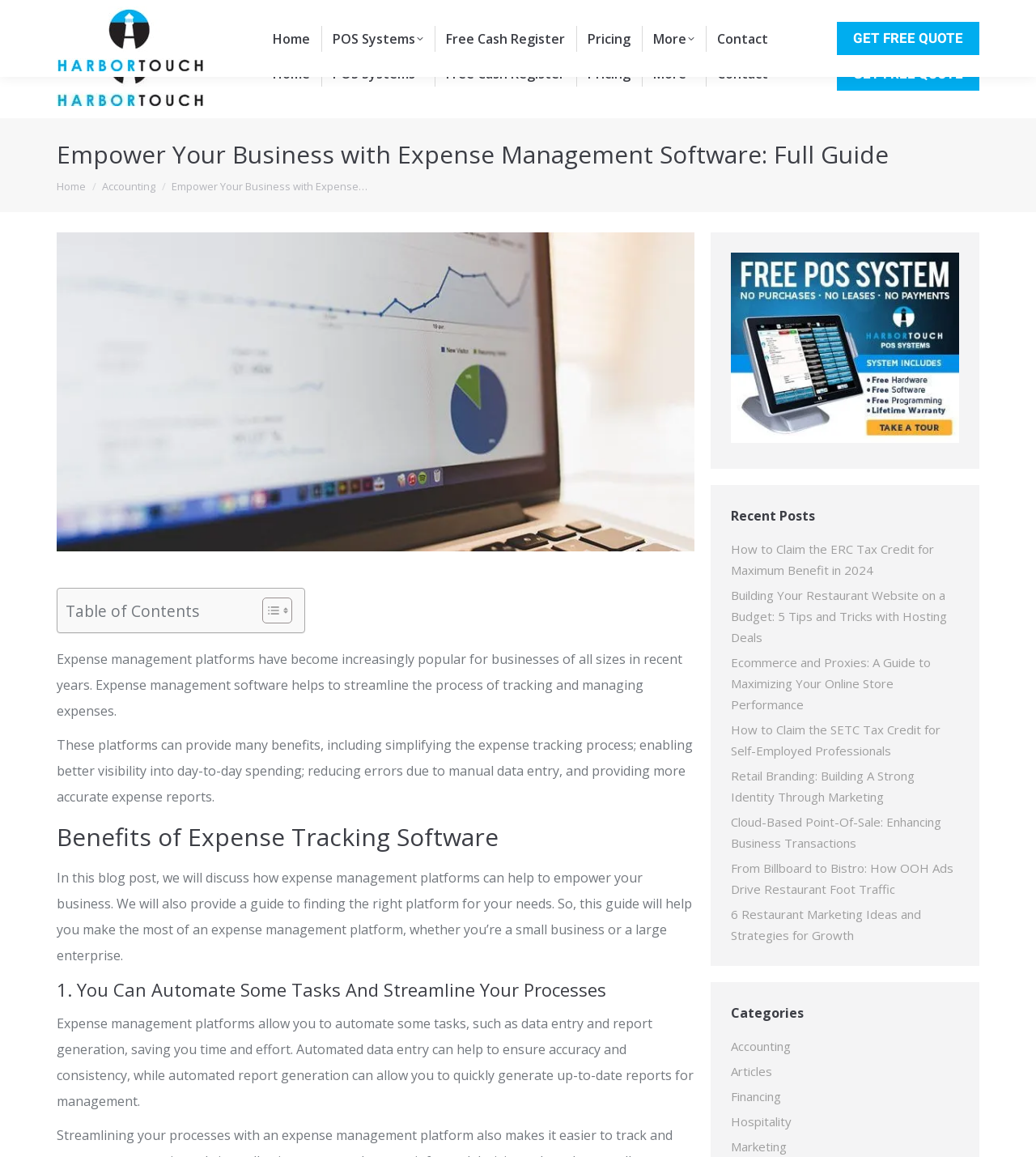Please indicate the bounding box coordinates of the element's region to be clicked to achieve the instruction: "Visit the Facebook page". Provide the coordinates as four float numbers between 0 and 1, i.e., [left, top, right, bottom].

[0.878, 0.003, 0.898, 0.022]